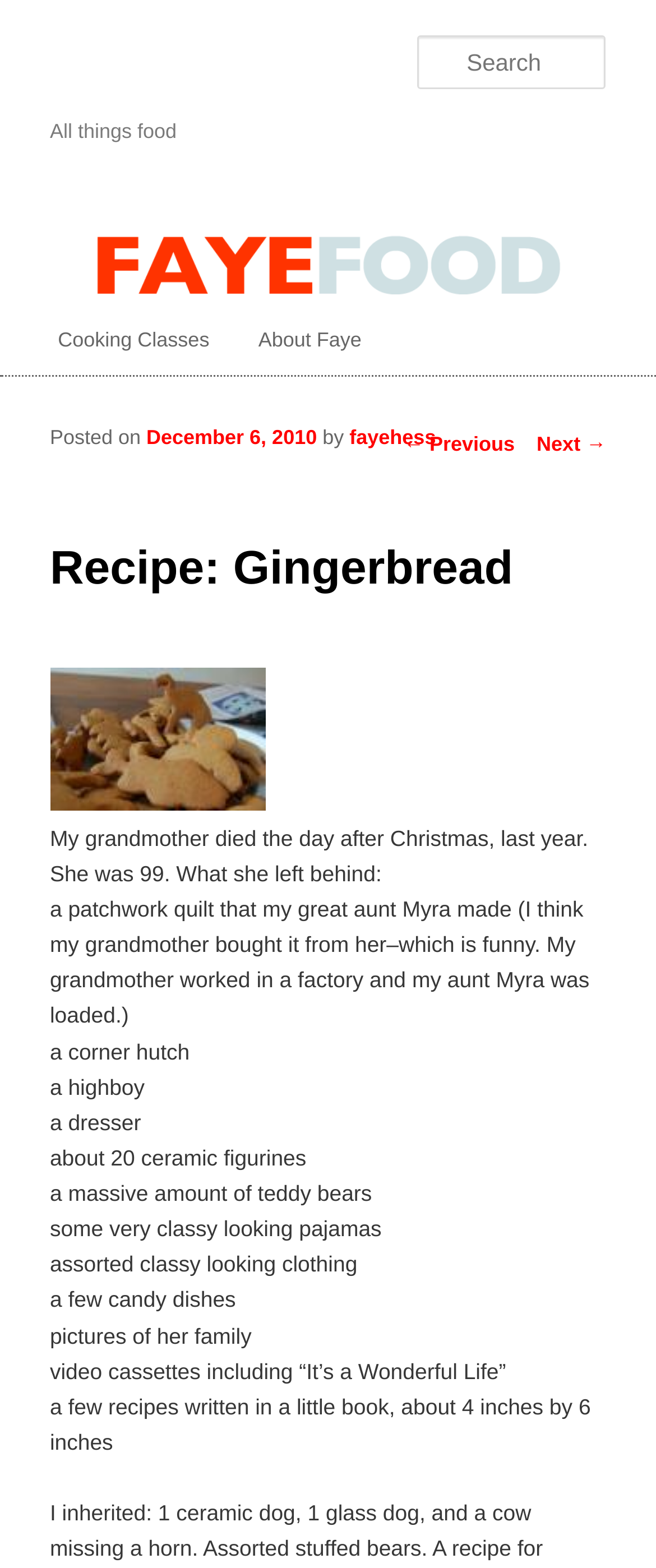Provide the bounding box coordinates for the UI element that is described by this text: "parent_node: Search name="s" placeholder="Search"". The coordinates should be in the form of four float numbers between 0 and 1: [left, top, right, bottom].

[0.637, 0.023, 0.924, 0.057]